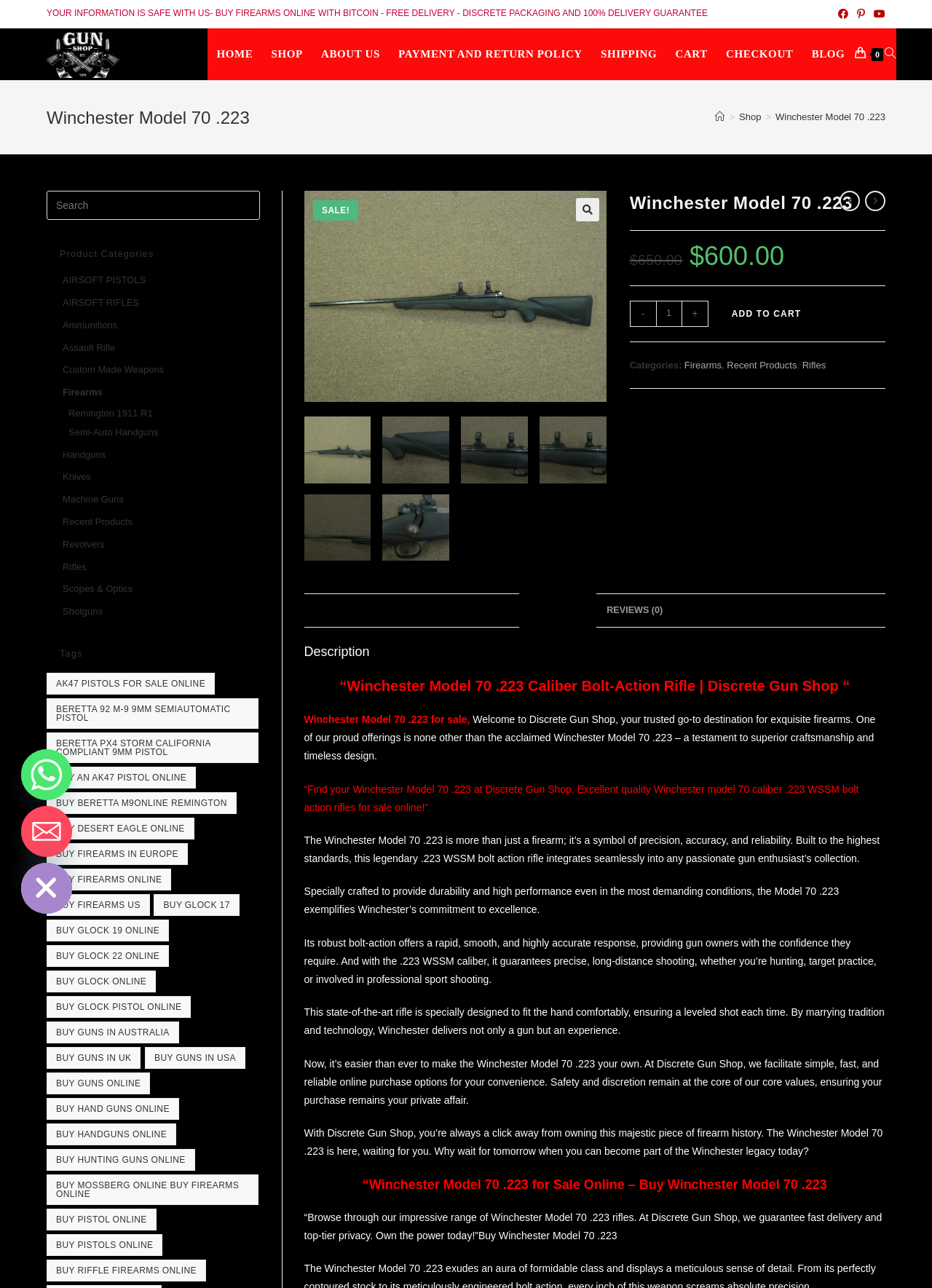Respond with a single word or short phrase to the following question: 
What is the name of the rifle being sold?

Winchester Model 70.223